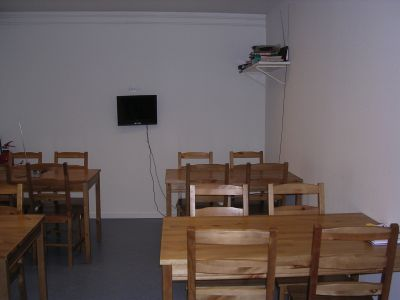Please give a short response to the question using one word or a phrase:
What is mounted on the wall?

Television